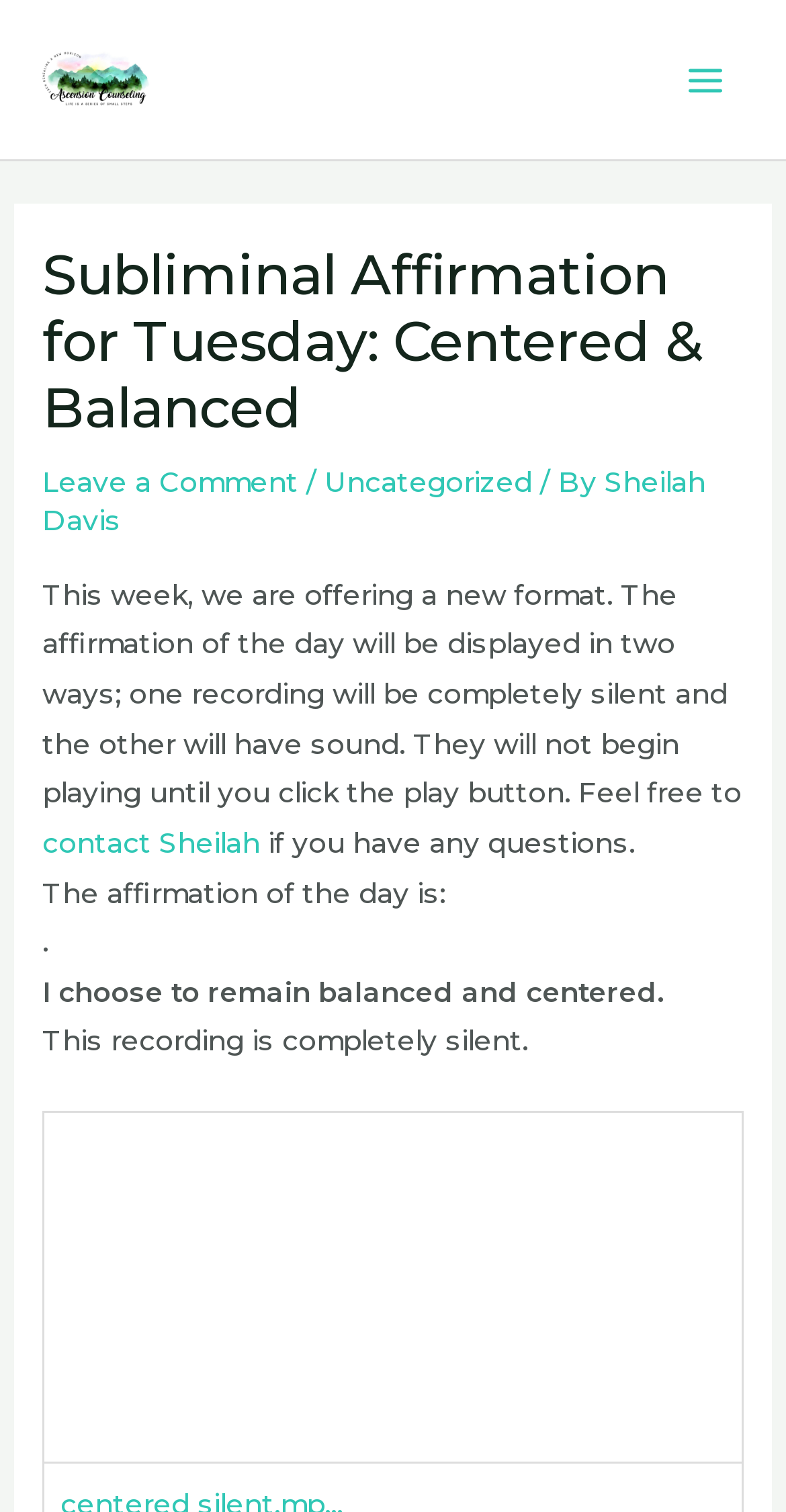Predict the bounding box coordinates of the UI element that matches this description: "Main Menu". The coordinates should be in the format [left, top, right, bottom] with each value between 0 and 1.

[0.848, 0.027, 0.949, 0.079]